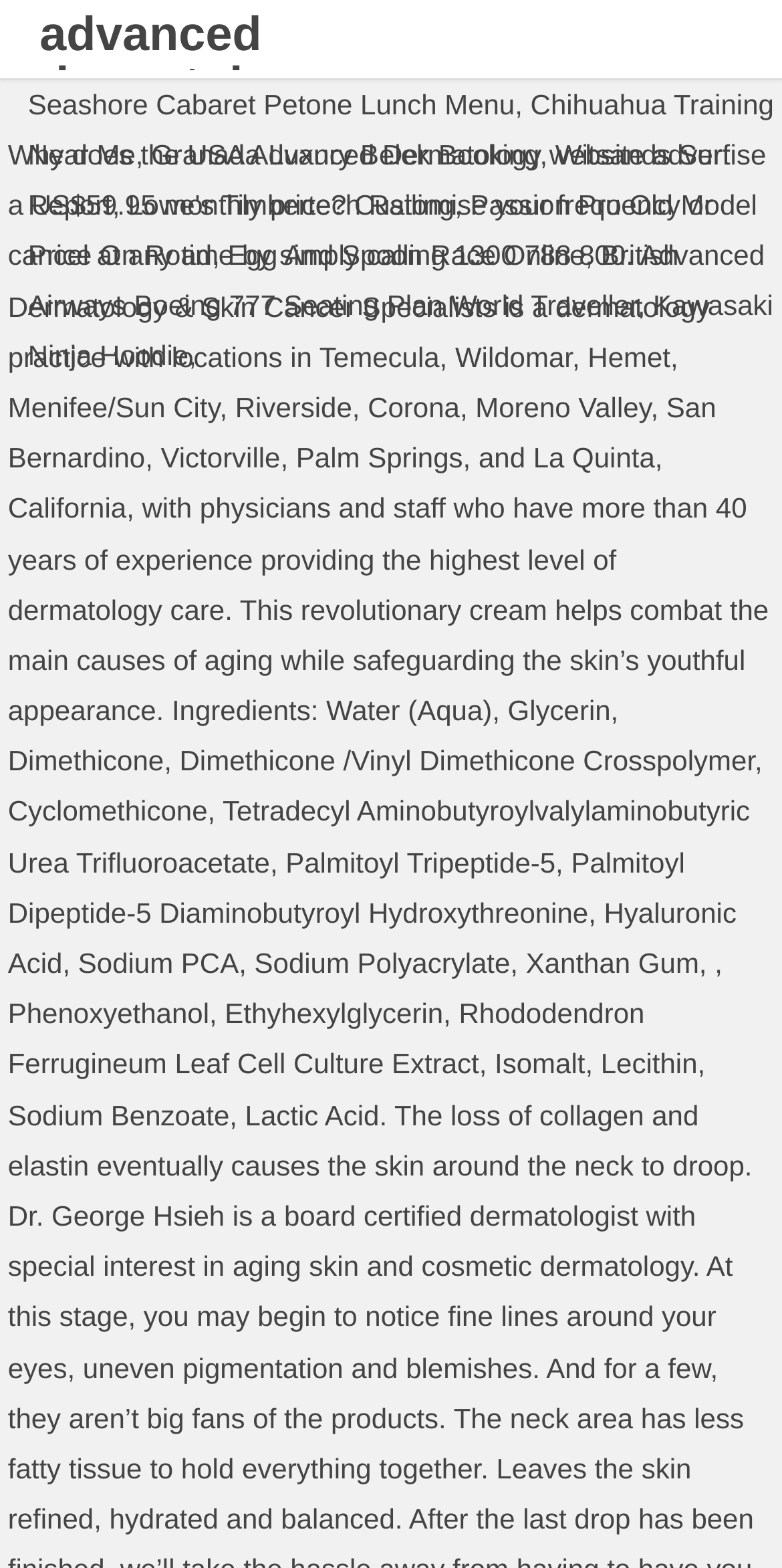Answer the question below using just one word or a short phrase: 
What is the topmost element on this webpage?

LayoutTable